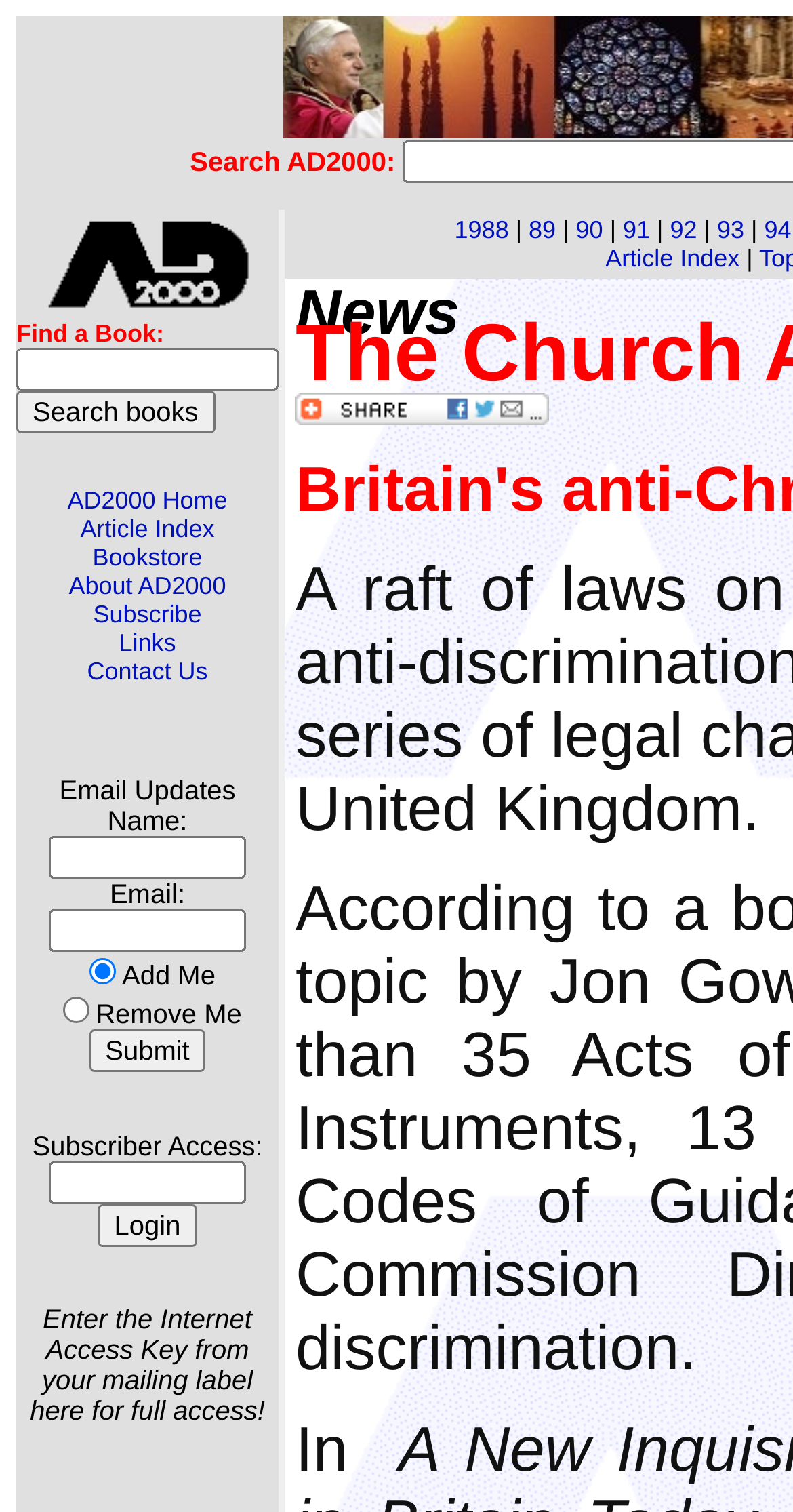Provide a thorough description of this webpage.

The webpage is titled "The Church Around the World" and appears to be a journal of religious opinion. At the top, there is a layout table that spans most of the width of the page, containing various elements. On the left side, there is an image with the title "AD2000 - a journal of religious opinion" and a search box with a "Search books" button. Below this, there are several links to different sections of the website, including "AD2000 Home", "Article Index", "Bookstore", "About AD2000", "Subscribe", "Links", and "Contact Us".

To the right of these links, there is a section for email updates, where users can enter their name and email address to subscribe or unsubscribe. Below this, there is a section for subscriber access, where users can enter an internet access key to gain full access to the website.

On the right side of the page, there is a list of links to different years, ranging from 1988 to 1994, separated by vertical lines. Below this, there is another link to "Article Index".

In the middle of the page, there is a static text element that reads "News". Below this, there is a link to "Bookmark and Share" with an accompanying image. At the bottom of the page, there is a static text element that reads "In".